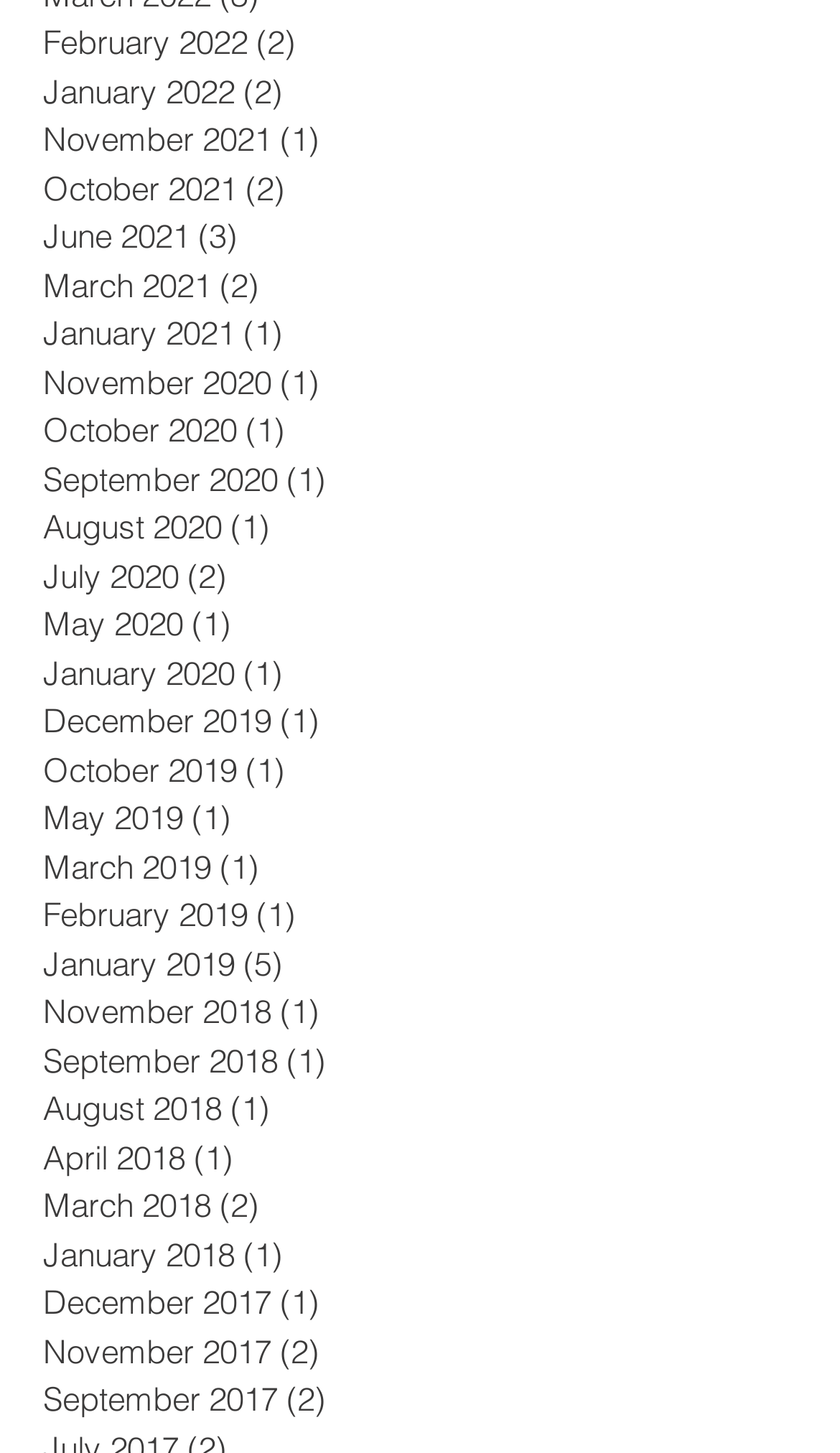Locate the bounding box coordinates of the area to click to fulfill this instruction: "View January 2019 posts". The bounding box should be presented as four float numbers between 0 and 1, in the order [left, top, right, bottom].

[0.051, 0.647, 0.769, 0.681]